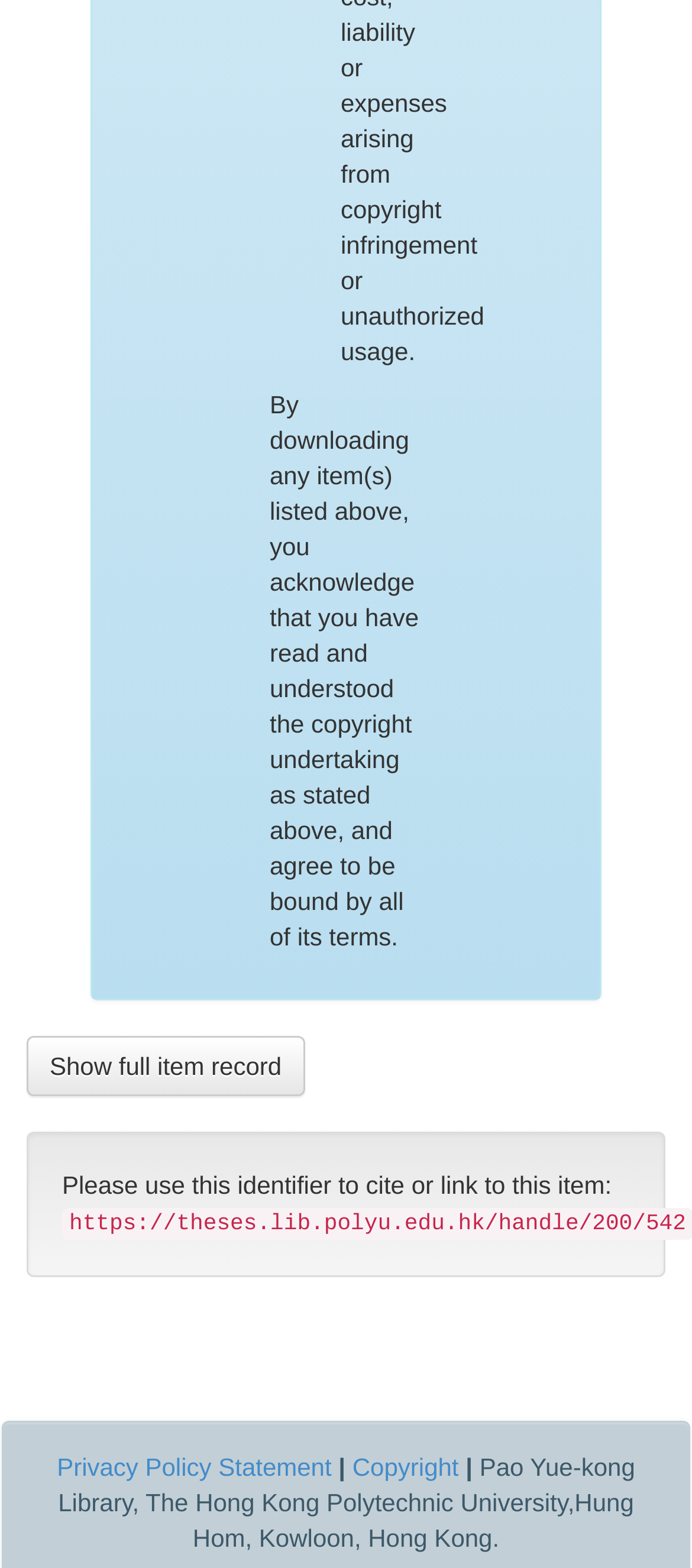Examine the image and give a thorough answer to the following question:
What is the URL to cite or link to this item?

The URL to cite or link to this item is provided in the StaticText element 'https://theses.lib.polyu.edu.hk/handle/200/542', which is located below the text 'Please use this identifier to cite or link to this item:'